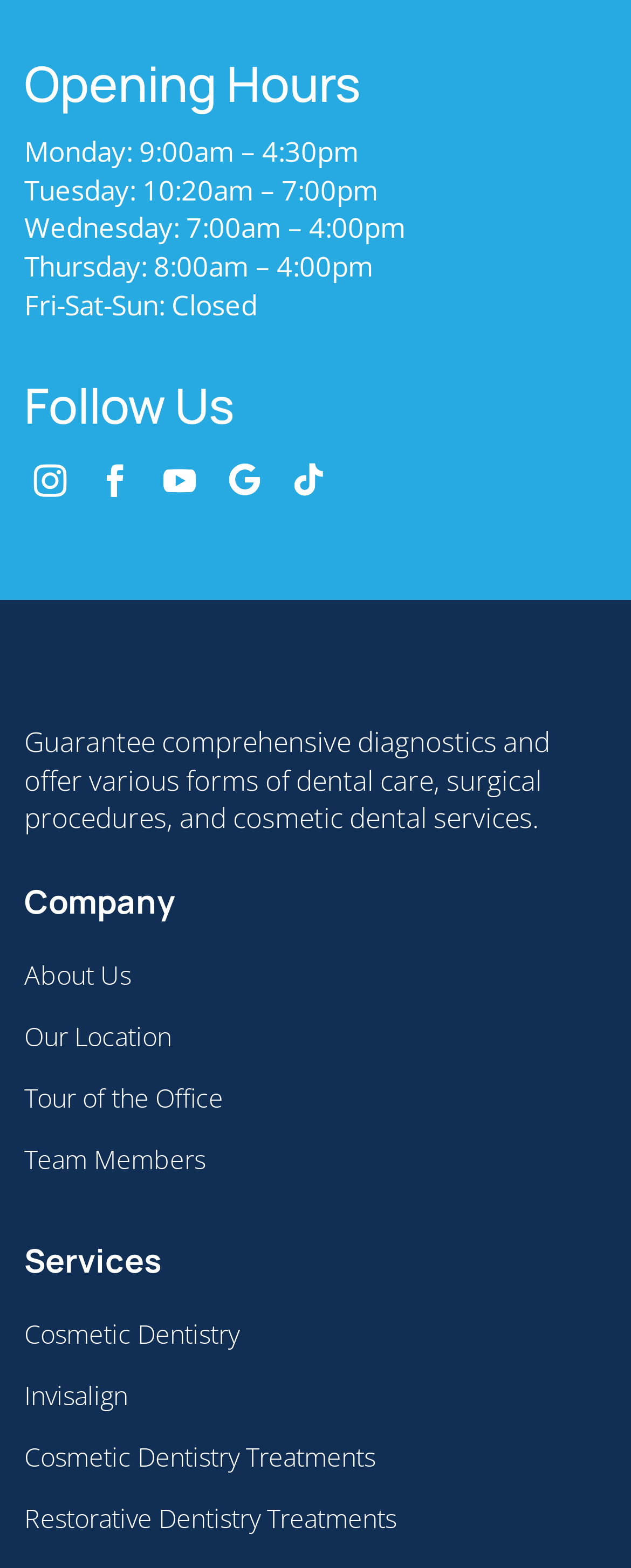How many social media links are available?
Answer the question with a thorough and detailed explanation.

I counted the number of social media links under the 'Follow Us' section. There are five links, each represented by an icon.